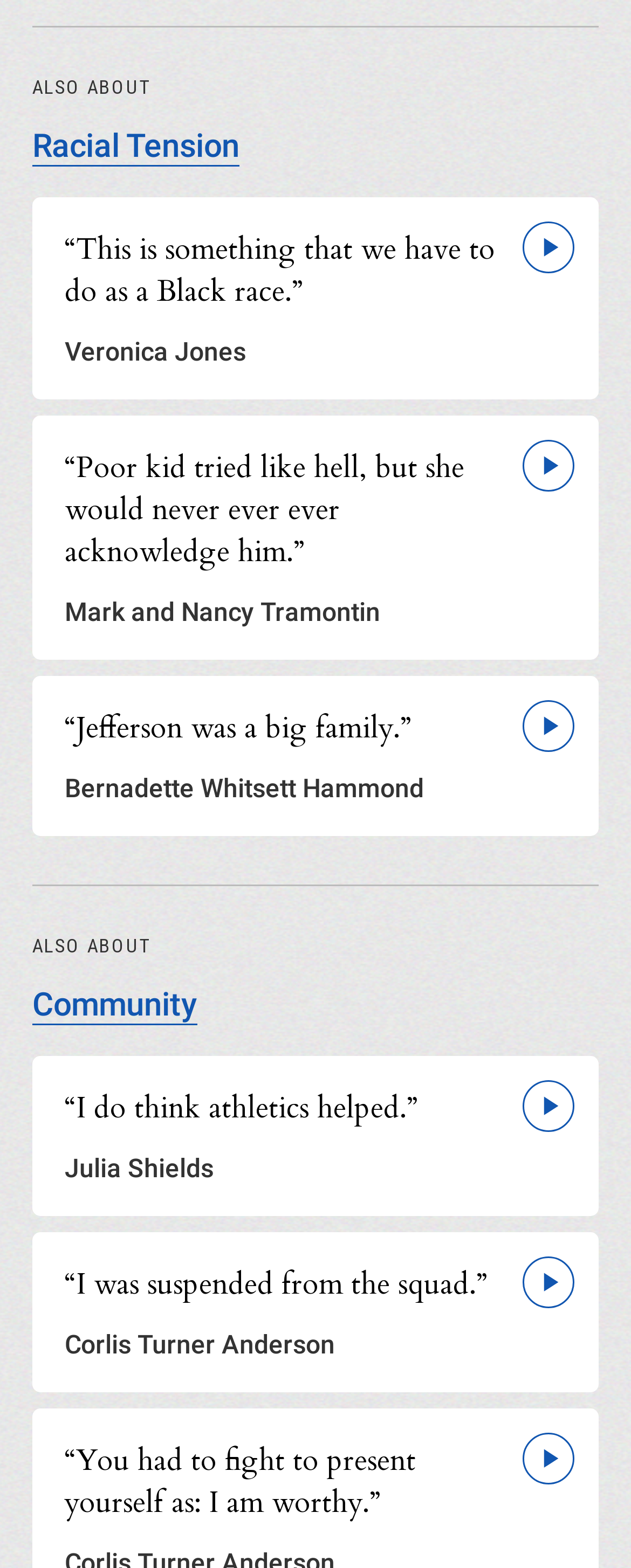Determine the bounding box coordinates for the UI element matching this description: "Racial Tension".

[0.051, 0.081, 0.379, 0.106]